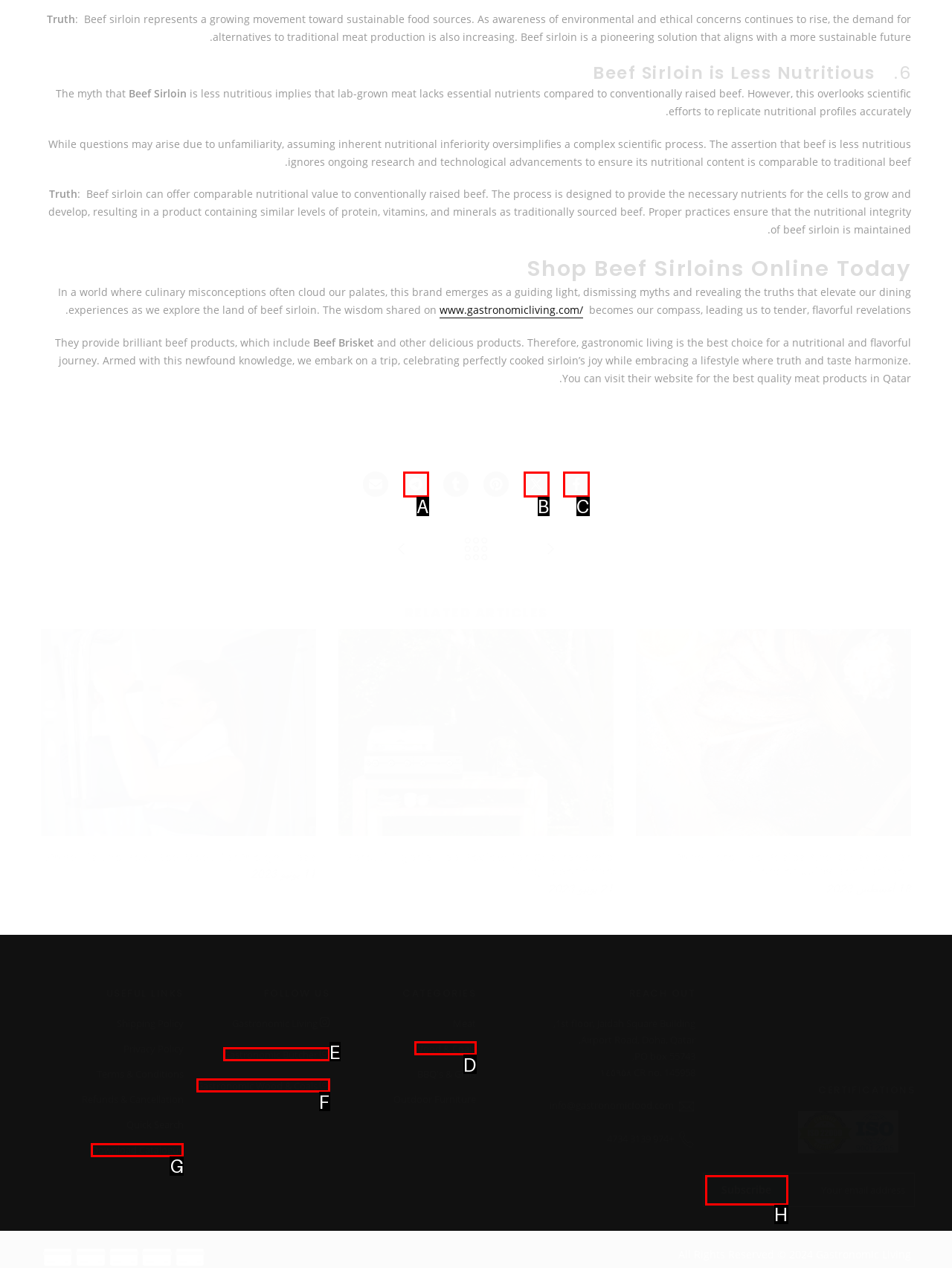Indicate which UI element needs to be clicked to fulfill the task: Share on Facebook
Answer with the letter of the chosen option from the available choices directly.

C